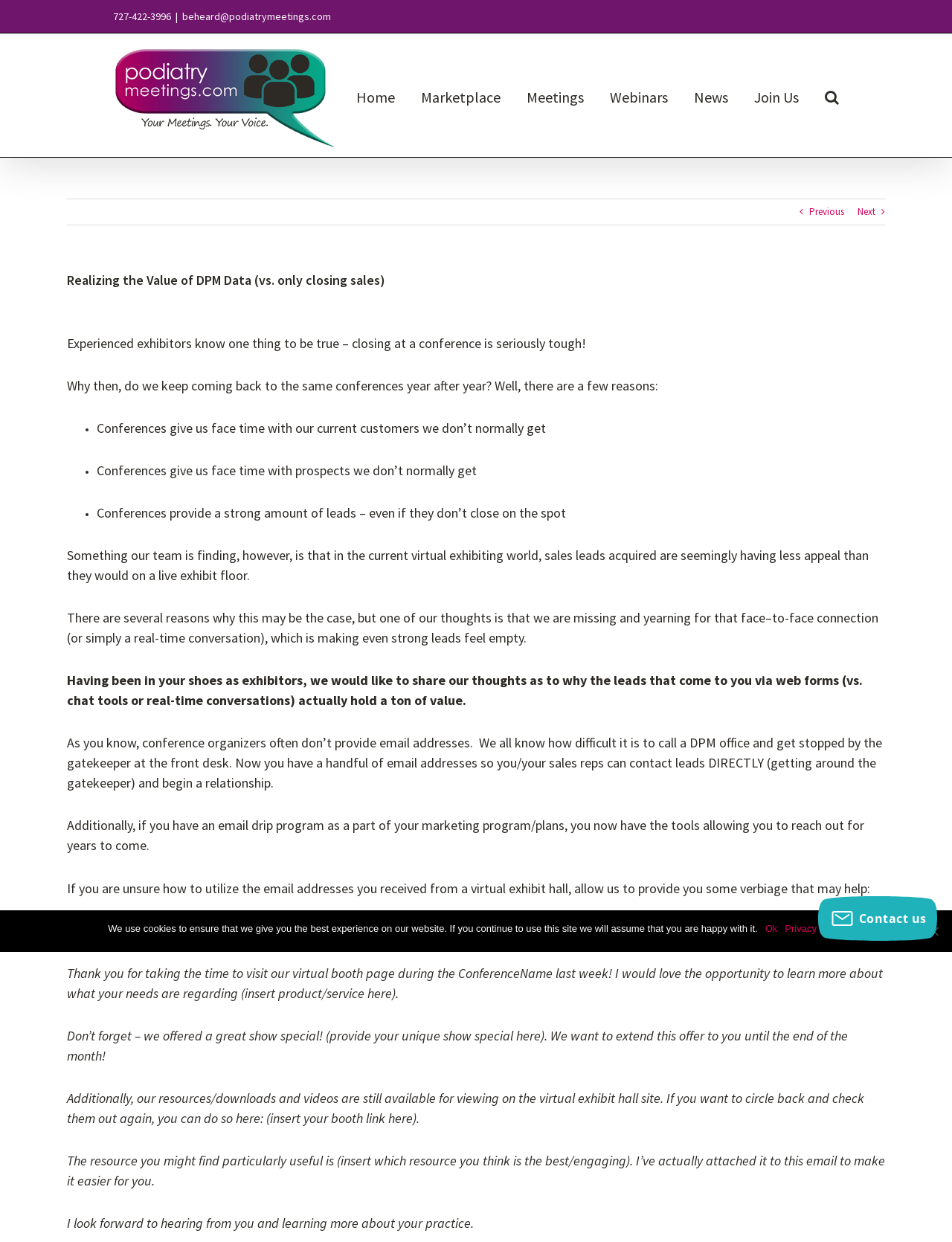Please answer the following query using a single word or phrase: 
What can be done with email addresses obtained from a virtual exhibit hall?

Contact leads directly